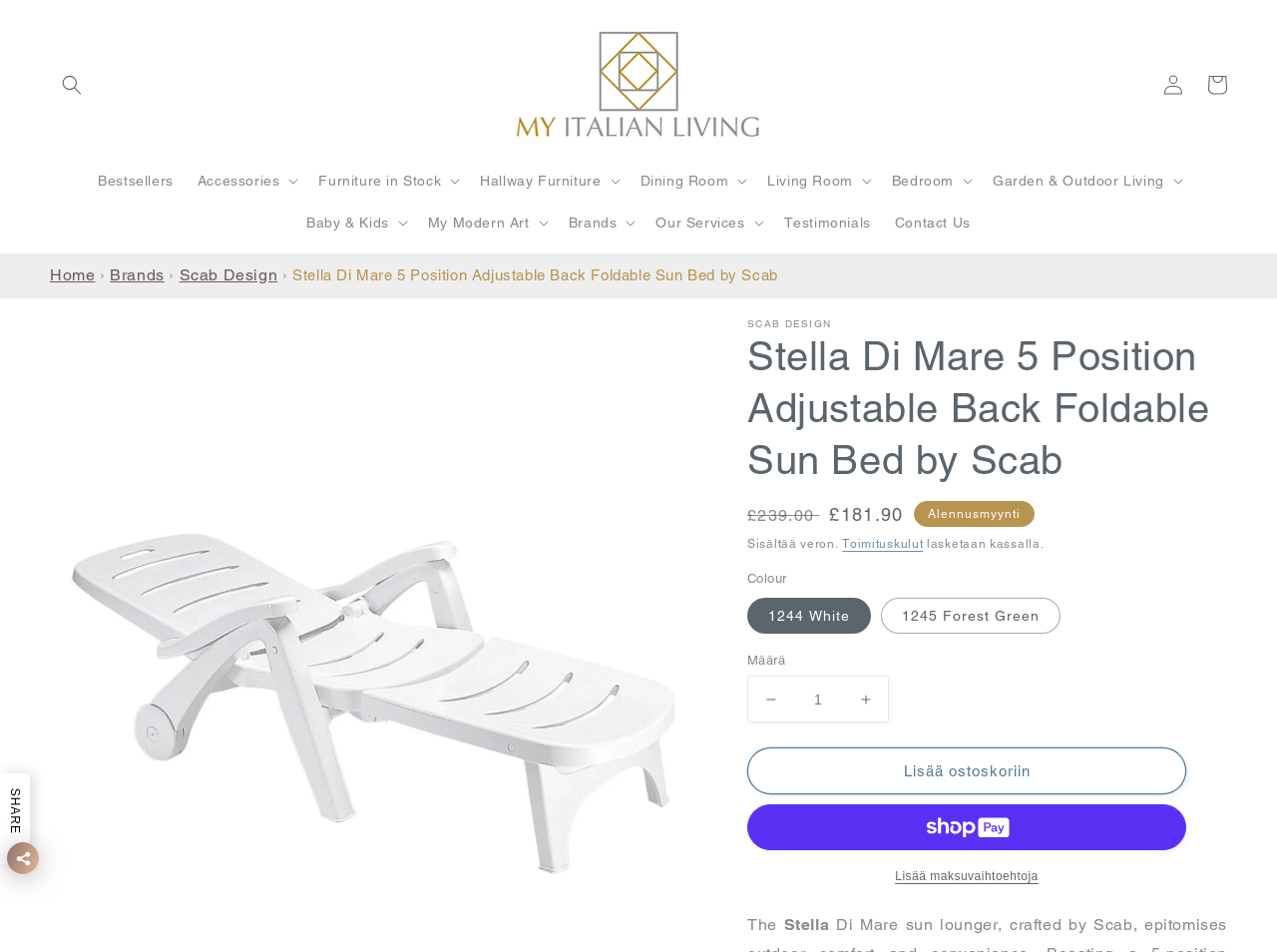Analyze the image and answer the question with as much detail as possible: 
What is the function of the button 'Lisää ostoskoriin'?

The function of the button 'Lisää ostoskoriin' can be inferred from its location and text, which suggests that it is used to add the sun lounger to the shopping cart.